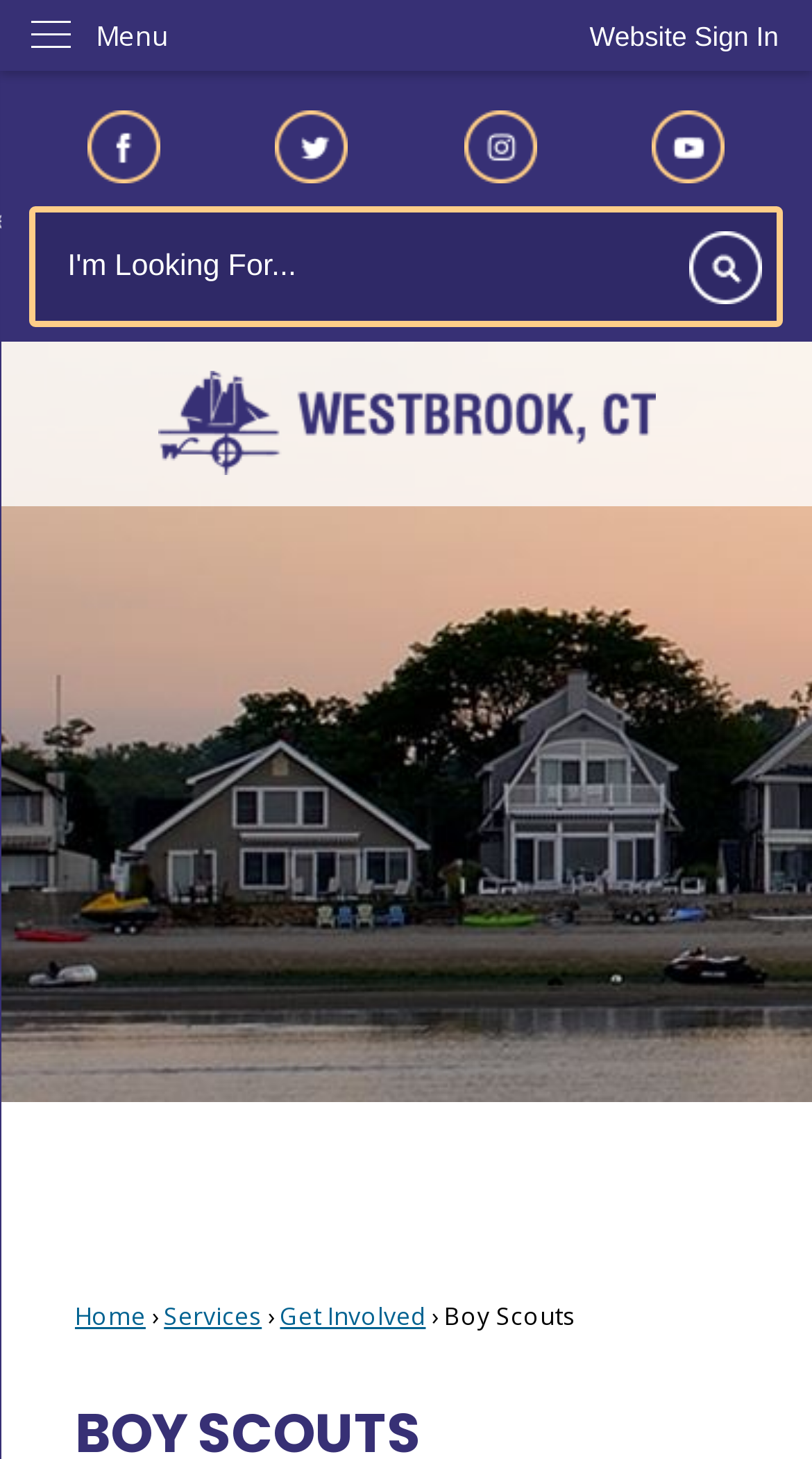Identify the bounding box coordinates for the UI element mentioned here: "Home". Provide the coordinates as four float values between 0 and 1, i.e., [left, top, right, bottom].

[0.092, 0.89, 0.179, 0.912]